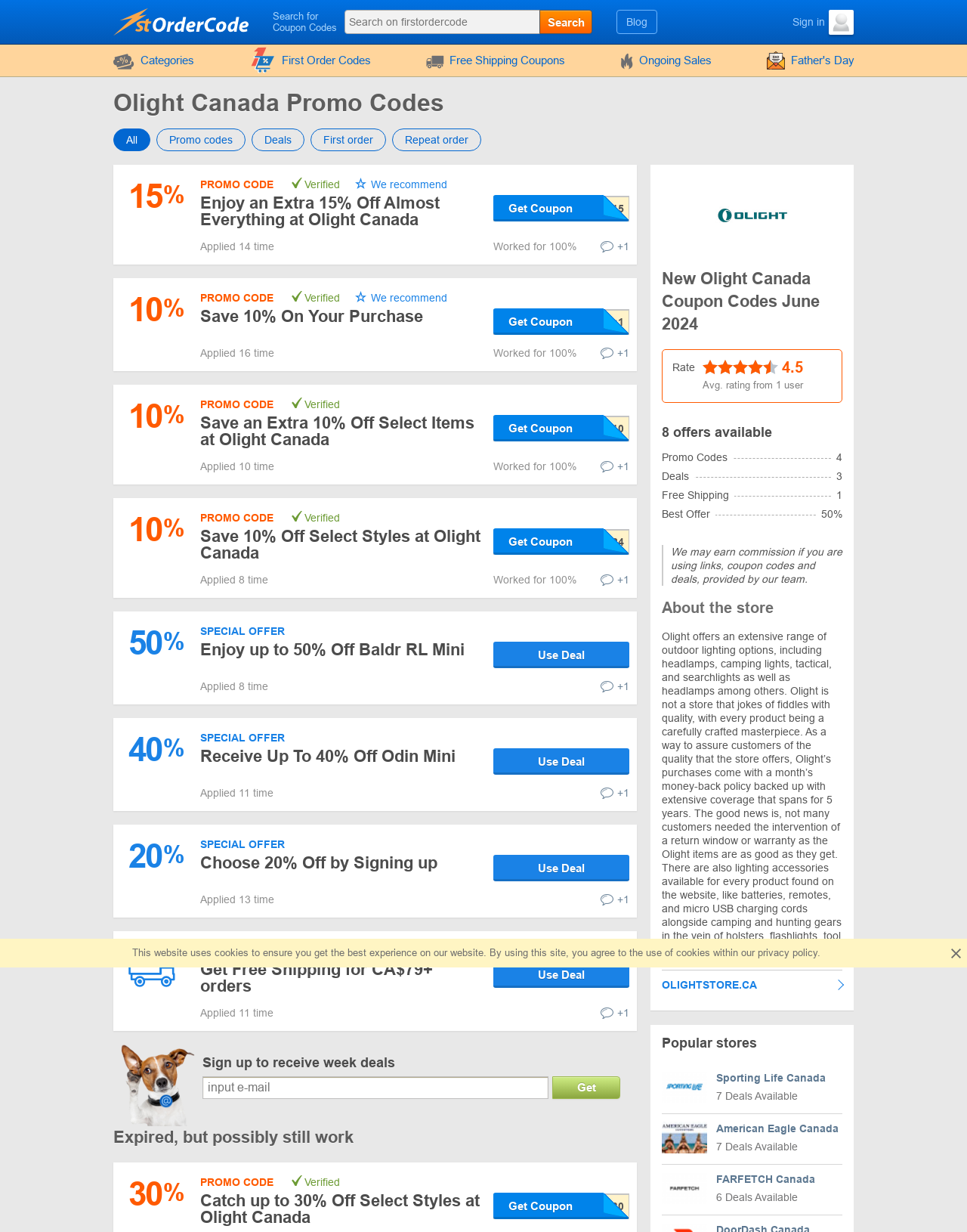Identify the bounding box of the UI component described as: "Sign in".

[0.766, 0.008, 0.883, 0.028]